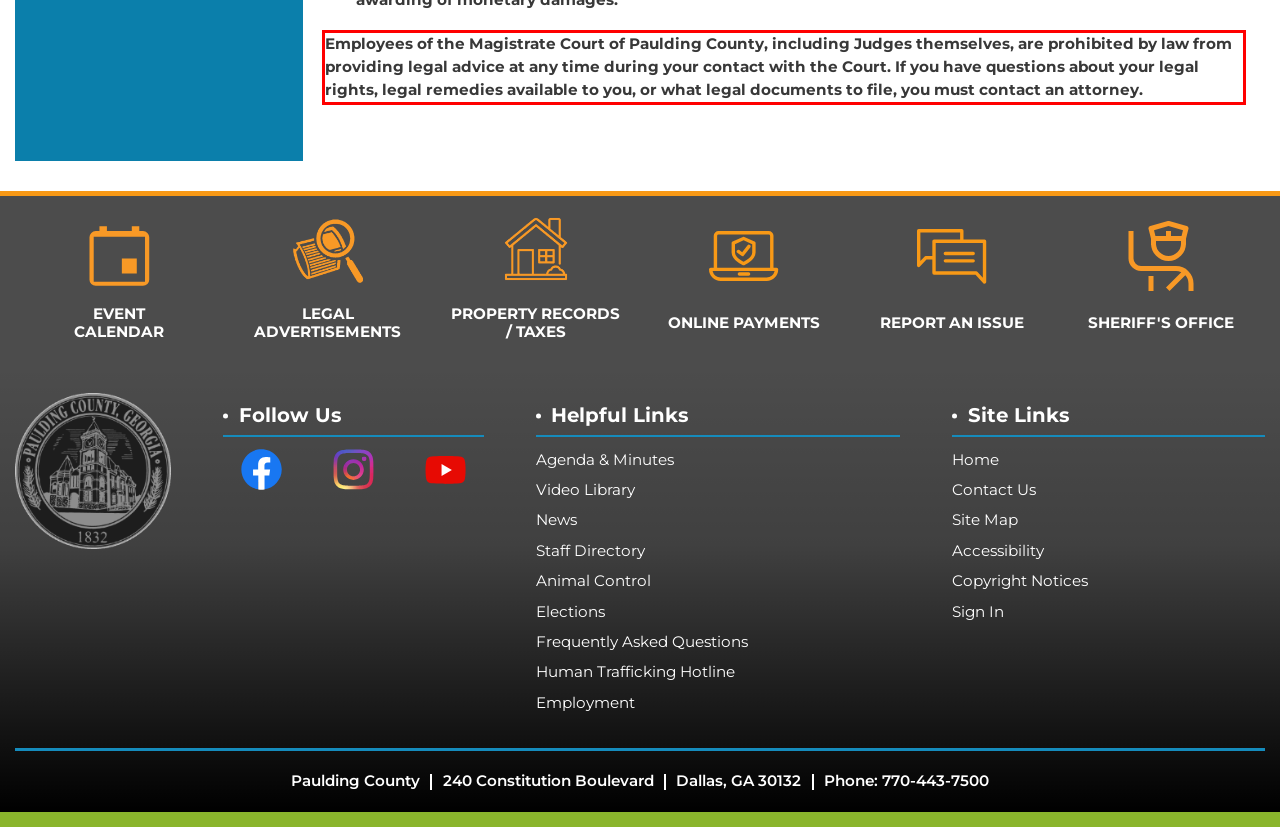Given a screenshot of a webpage containing a red bounding box, perform OCR on the text within this red bounding box and provide the text content.

Employees of the Magistrate Court of Paulding County, including Judges themselves, are prohibited by law from providing legal advice at any time during your contact with the Court. If you have questions about your legal rights, legal remedies available to you, or what legal documents to file, you must contact an attorney.